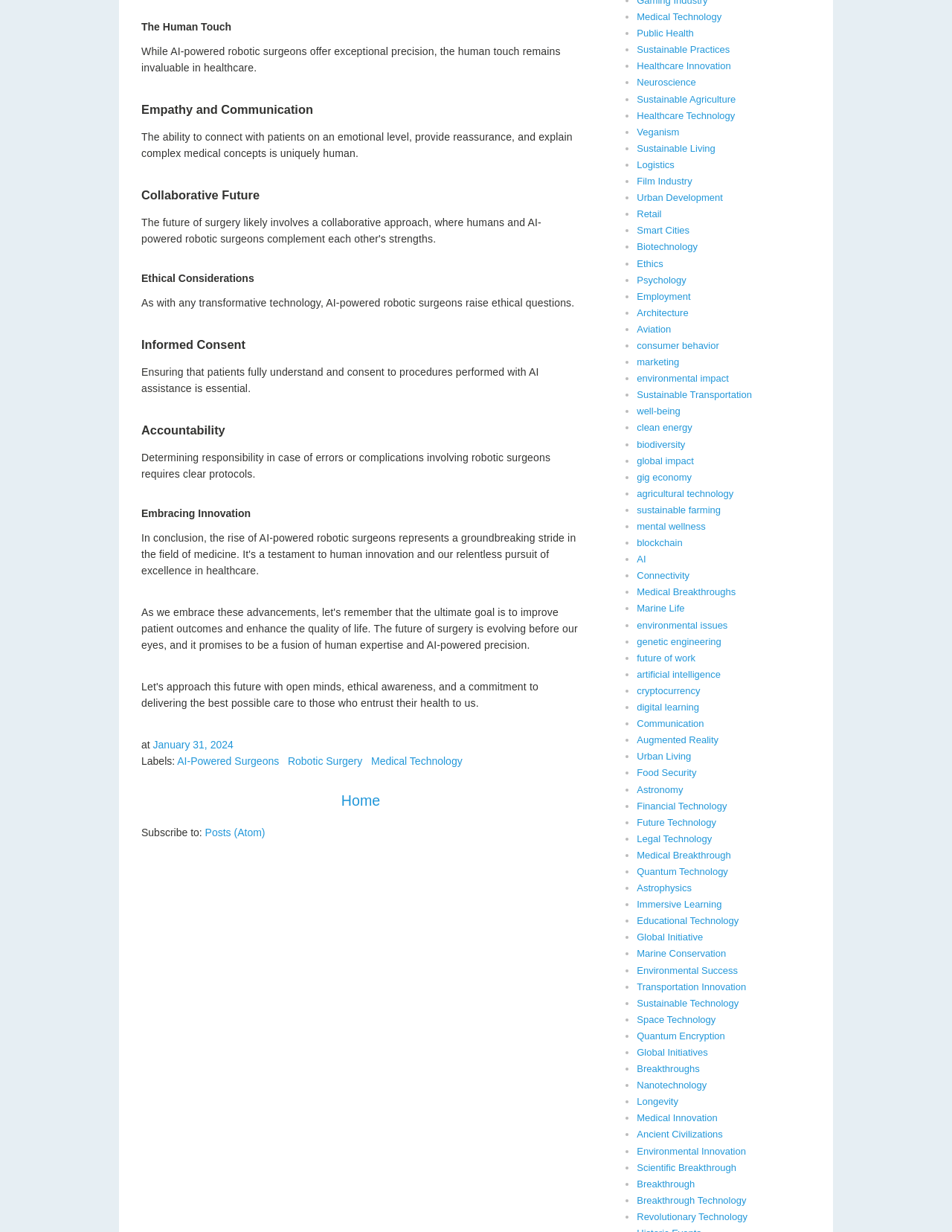What is the main topic of this webpage?
Kindly answer the question with as much detail as you can.

Based on the headings and content of the webpage, it appears that the main topic is the role of AI-powered surgeons in healthcare, including their benefits and limitations.